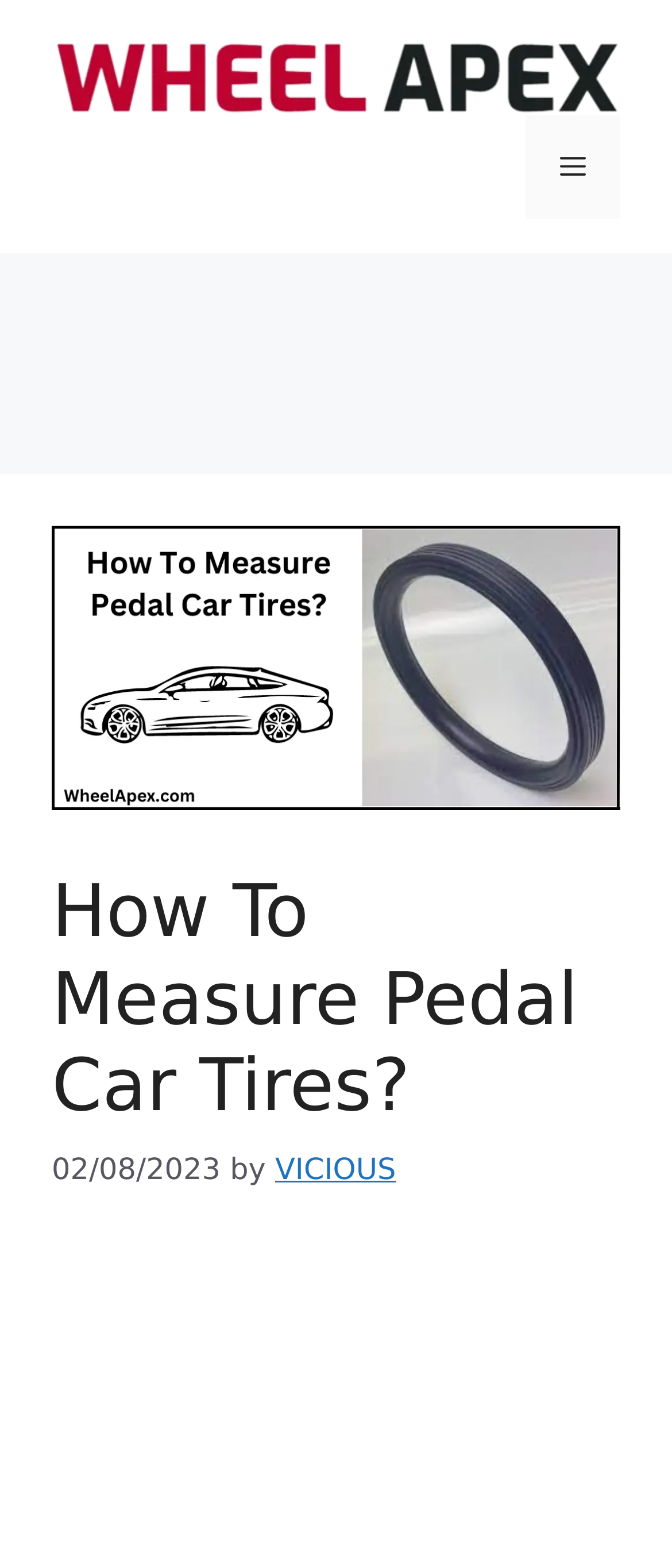Can you find and provide the title of the webpage?

How To Measure Pedal Car Tires?